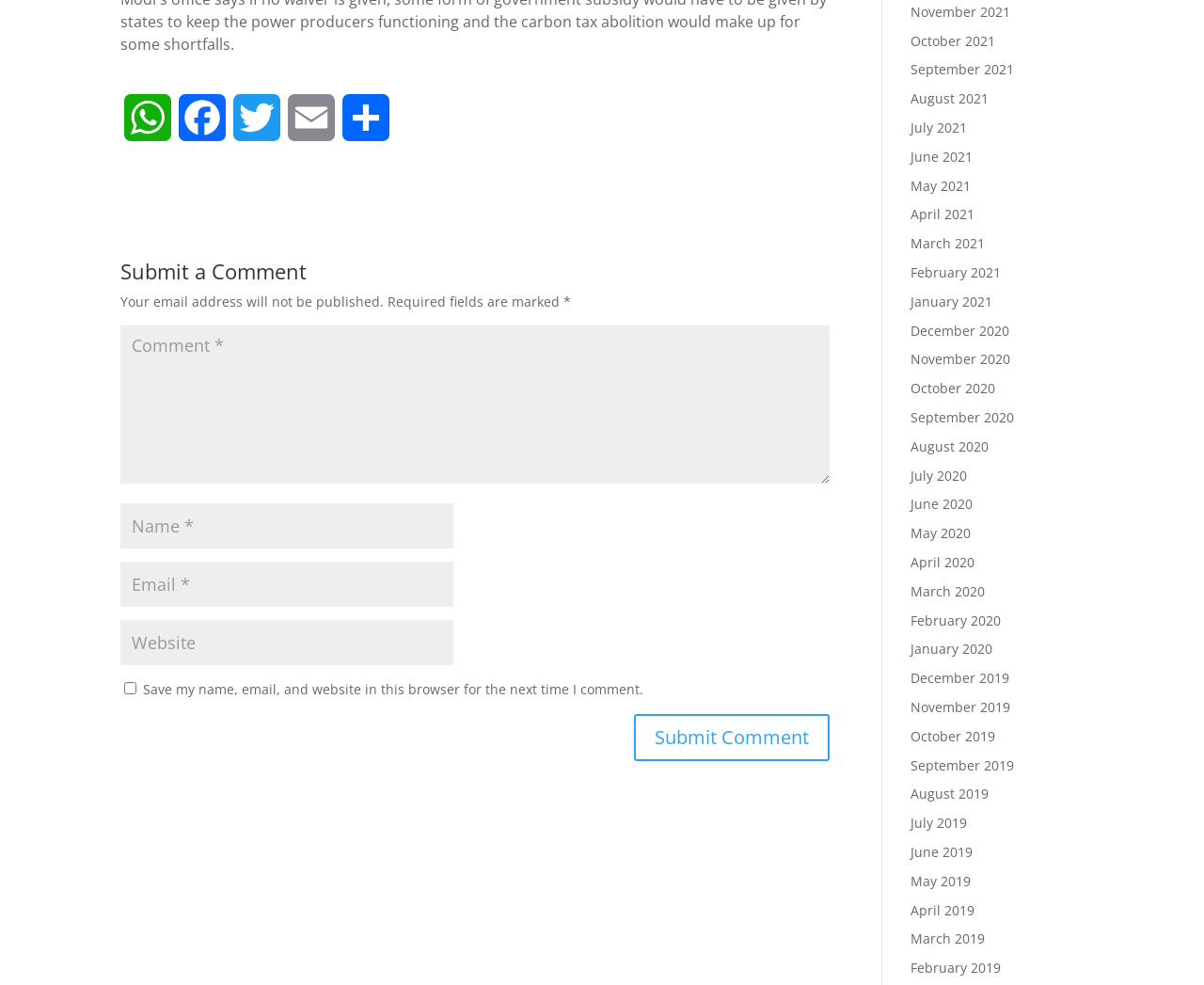Identify the bounding box coordinates of the element that should be clicked to fulfill this task: "Click on the WhatsApp link". The coordinates should be provided as four float numbers between 0 and 1, i.e., [left, top, right, bottom].

[0.1, 0.095, 0.145, 0.161]